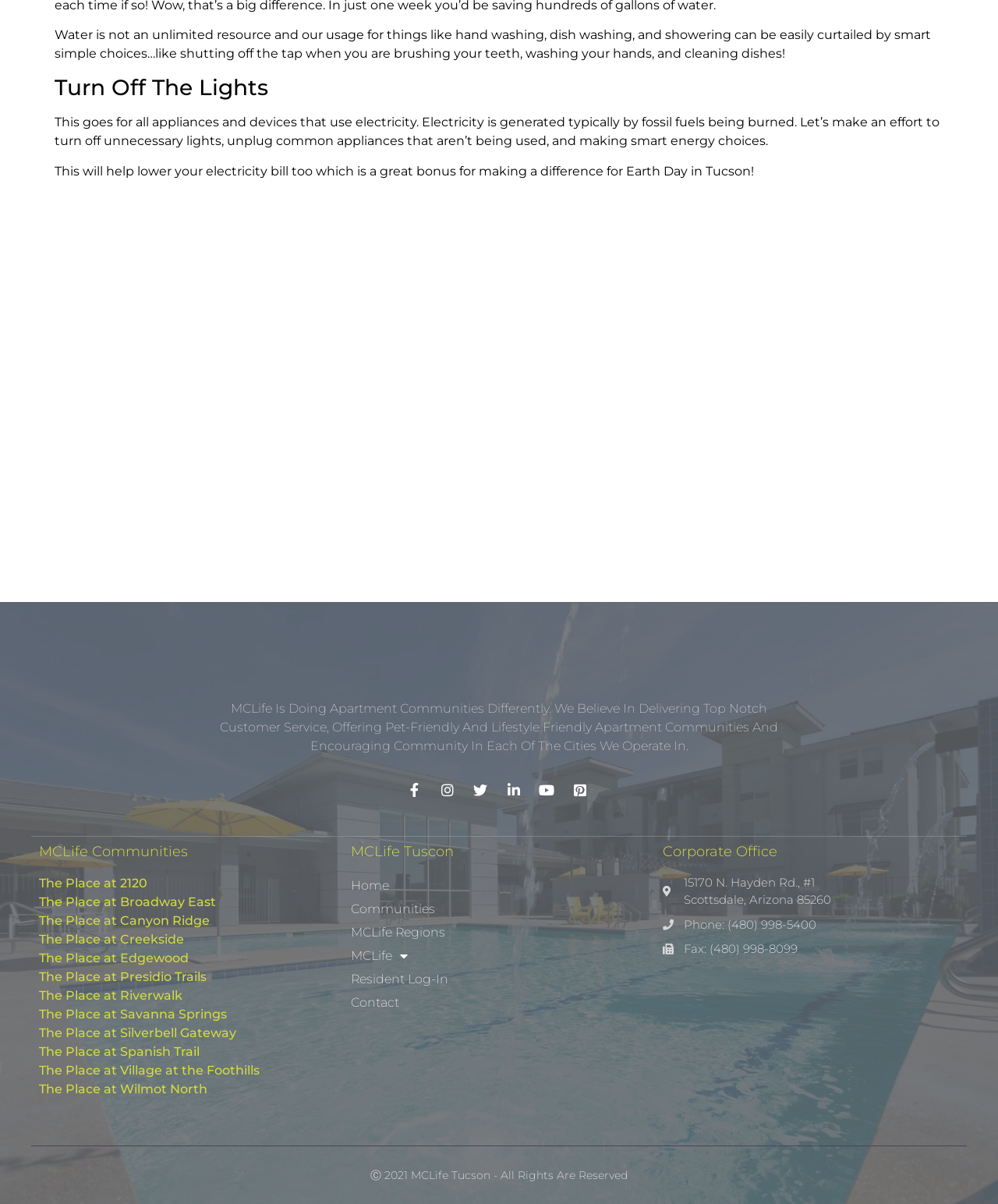What is the address of the Corporate Office?
Based on the visual details in the image, please answer the question thoroughly.

The webpage provides the address of the Corporate Office, which is '15170 N. Hayden Rd., #1 Scottsdale, Arizona 85260', as indicated by the link in the 'Corporate Office' section.